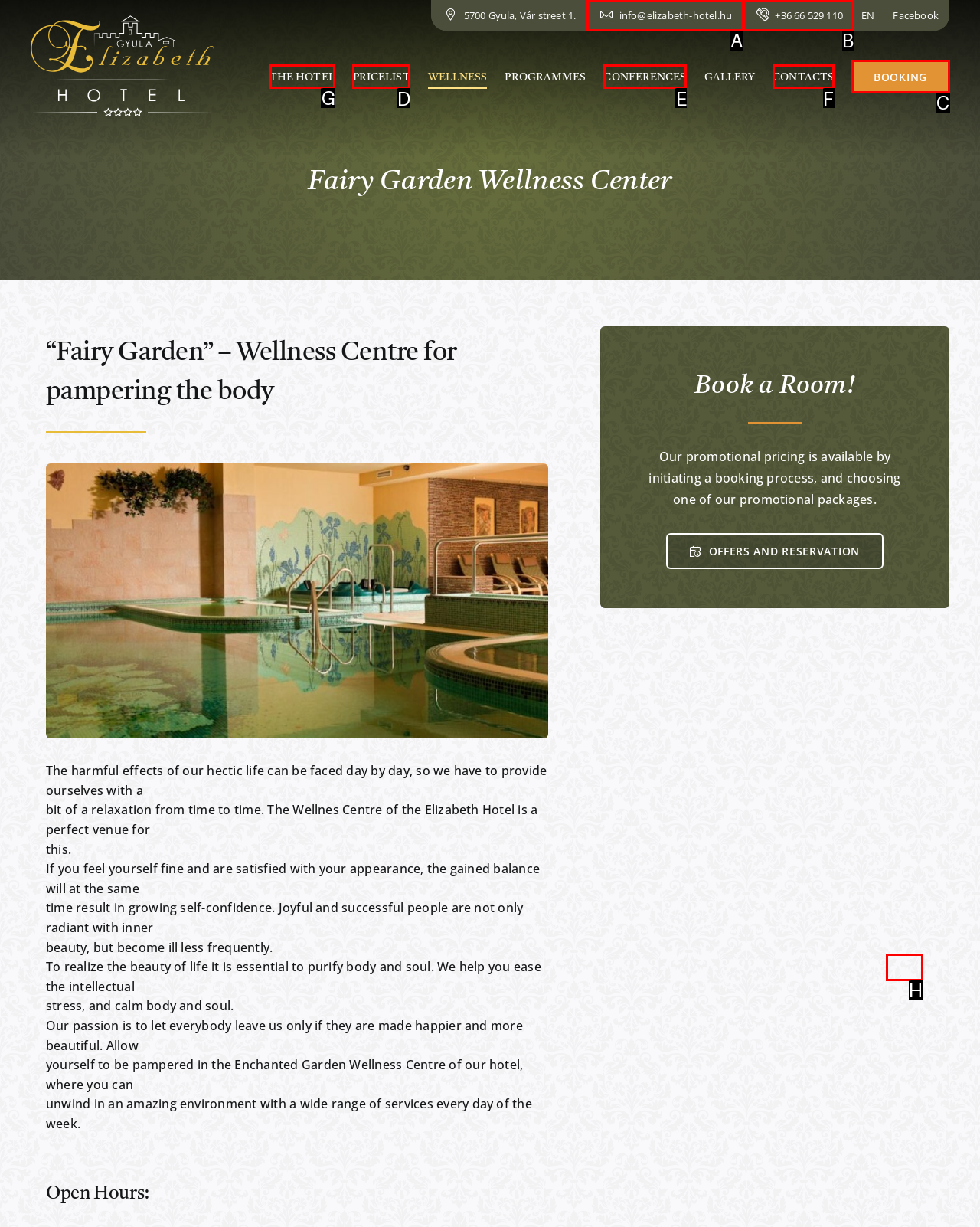Tell me the letter of the UI element to click in order to accomplish the following task: Click the 'THE HOTEL' link
Answer with the letter of the chosen option from the given choices directly.

G